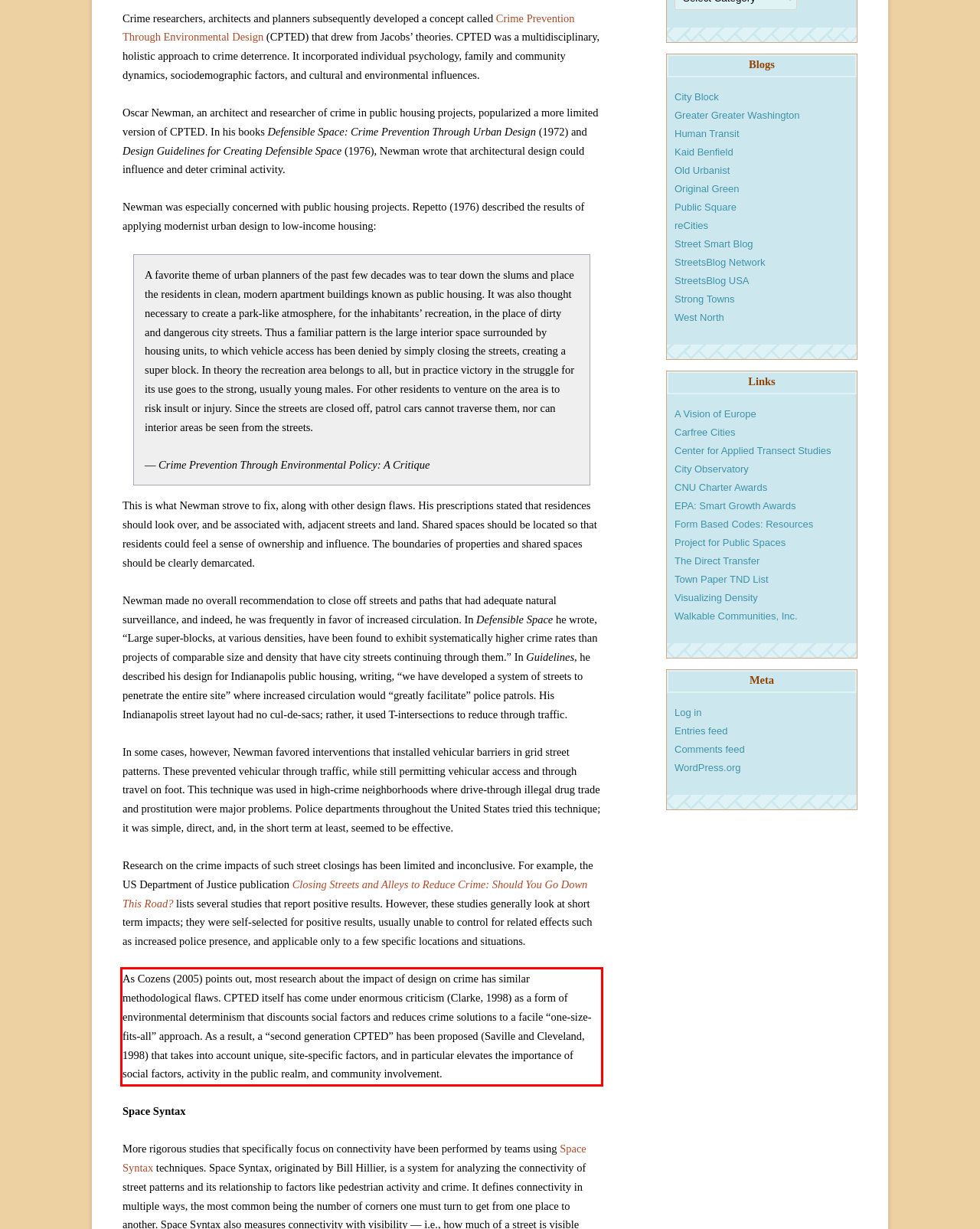With the provided screenshot of a webpage, locate the red bounding box and perform OCR to extract the text content inside it.

As Cozens (2005) points out, most research about the impact of design on crime has similar methodological flaws. CPTED itself has come under enormous criticism (Clarke, 1998) as a form of environmental determinism that discounts social factors and reduces crime solutions to a facile “one-size-fits-all” approach. As a result, a “second generation CPTED” has been proposed (Saville and Cleveland, 1998) that takes into account unique, site-specific factors, and in particular elevates the importance of social factors, activity in the public realm, and community involvement.